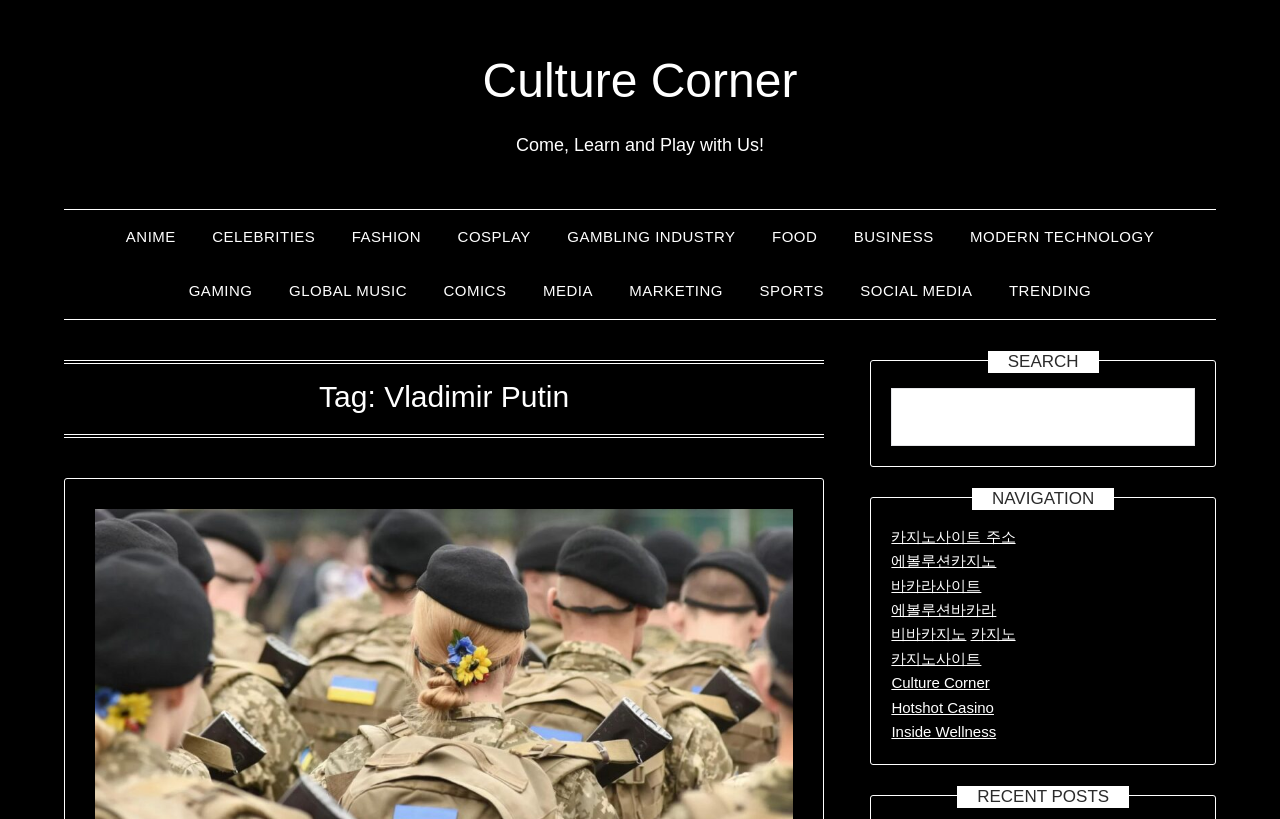What is the name of the section that lists recent posts?
Answer with a single word or phrase, using the screenshot for reference.

RECENT POSTS